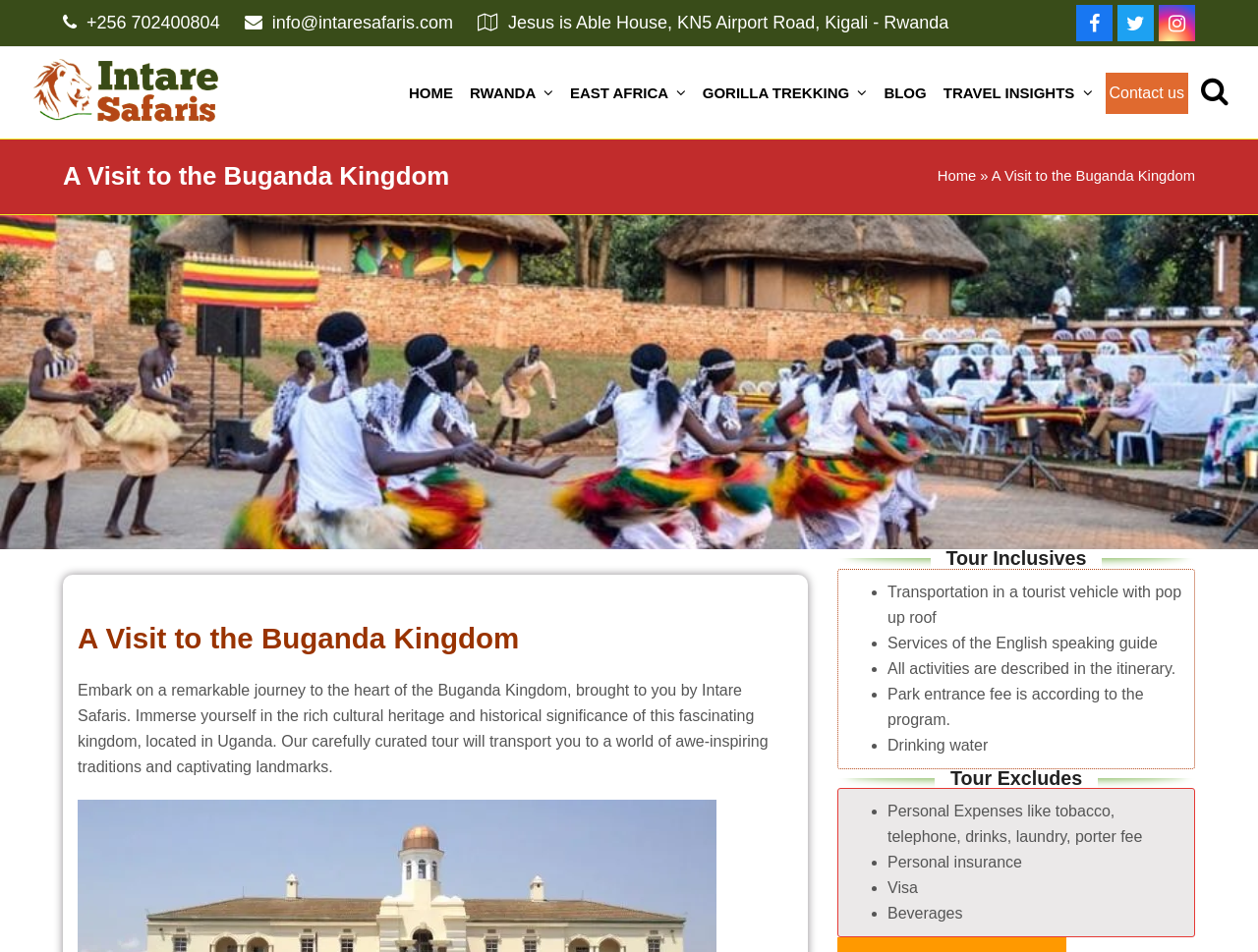Identify the bounding box coordinates of the element that should be clicked to fulfill this task: "Search for something". The coordinates should be provided as four float numbers between 0 and 1, i.e., [left, top, right, bottom].

[0.948, 0.072, 0.983, 0.124]